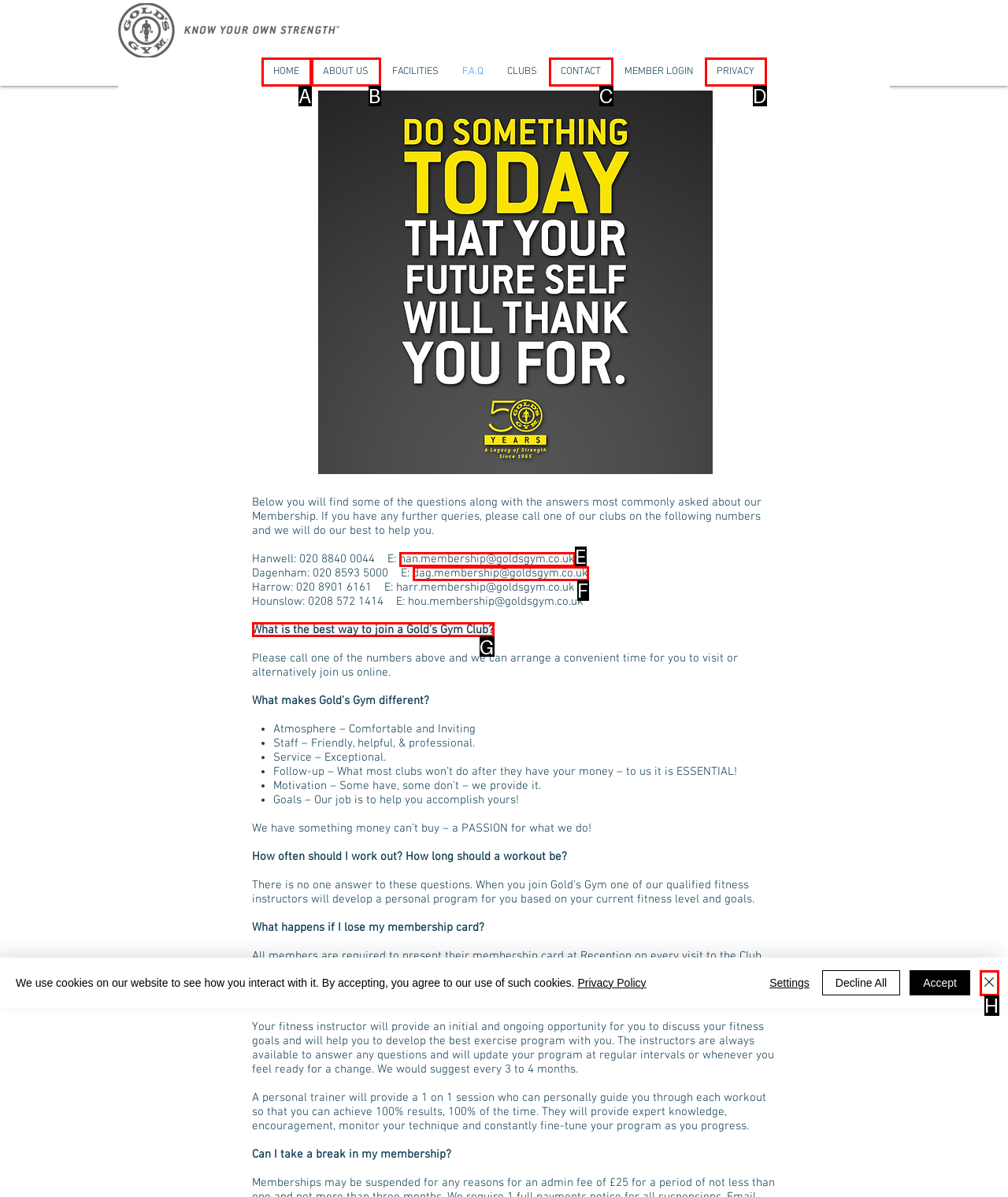Determine which HTML element should be clicked for this task: Search for courses
Provide the option's letter from the available choices.

None